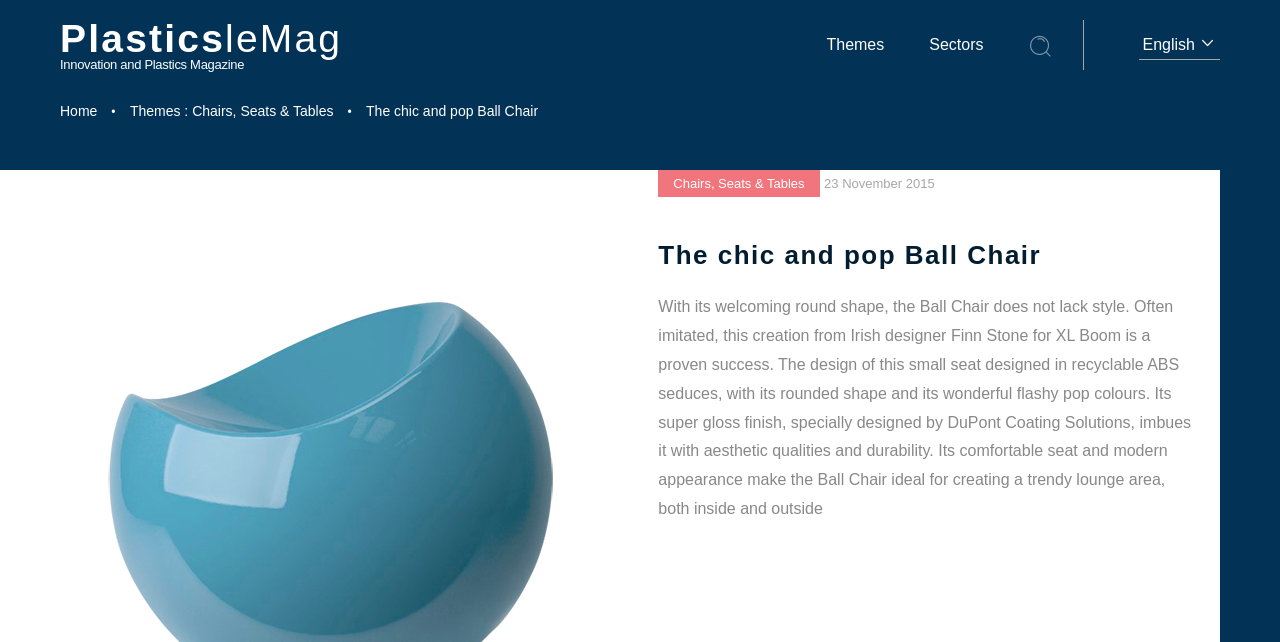Generate a comprehensive caption for the webpage you are viewing.

The webpage is about the Ball Chair, a stylish and popular design piece. At the top left, there is a link to "PlasticsleMag Innovation and Plastics Magazine". Next to it, there are three more links: "Themes", "Sectors", and an icon represented by "\ue906". On the top right, there is a link to switch the language to "English".

Below the top navigation, there are five links: "Home", "Themes : Chairs, Seats & Tables", and three more links that are not explicitly labeled. The main content of the page is about the Ball Chair, with a heading that reads "The chic and pop Ball Chair". Below the heading, there is a subheading that indicates the category "Chairs, Seats & Tables" and a timestamp "23 November 2015".

The main text describes the Ball Chair, highlighting its unique design features, such as its rounded shape, pop colors, and super gloss finish. The text also mentions the designer, Finn Stone, and the materials used, including recyclable ABS. The Ball Chair is presented as a stylish and comfortable piece of furniture, ideal for creating a trendy lounge area.

There is no prominent image on the page, but the text provides a vivid description of the Ball Chair's design and features. Overall, the webpage is focused on showcasing the Ball Chair's unique style and design.